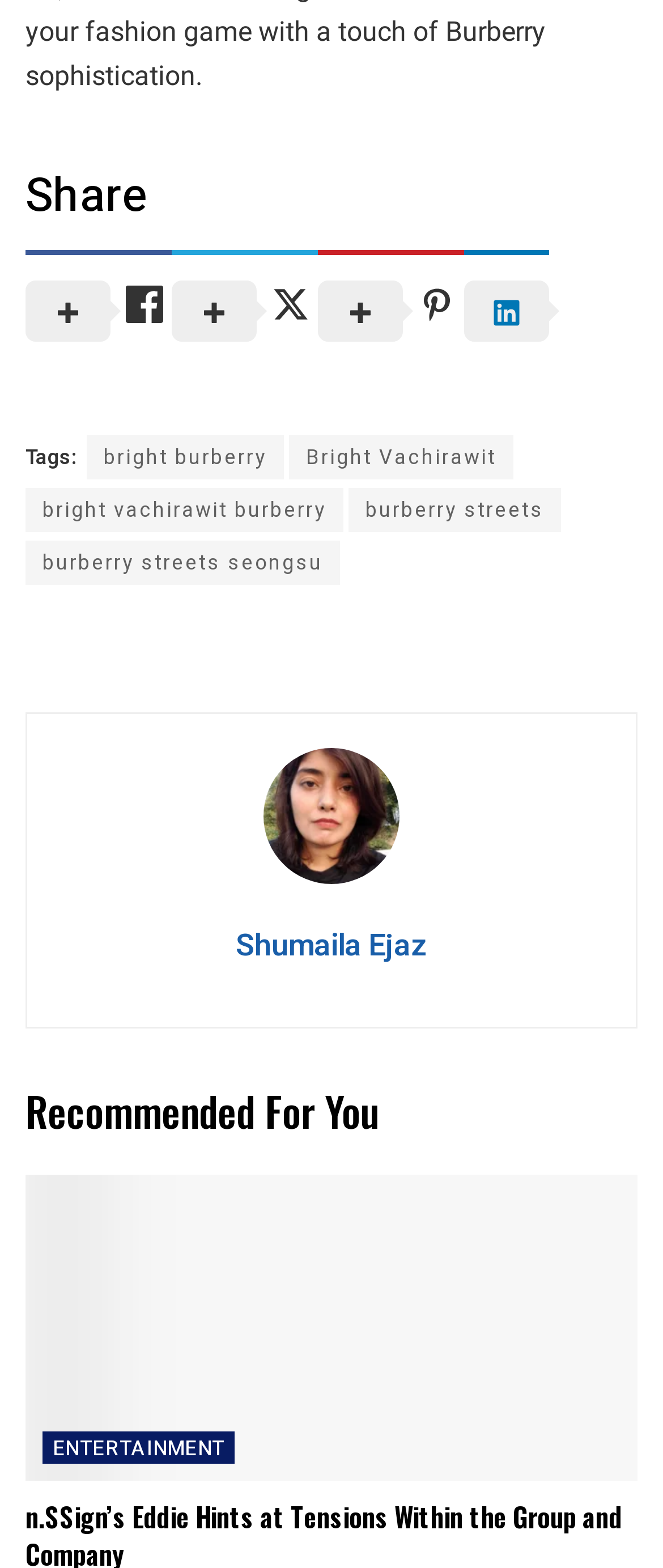Determine the bounding box coordinates of the clickable element necessary to fulfill the instruction: "Explore the 'Recommended For You' section". Provide the coordinates as four float numbers within the 0 to 1 range, i.e., [left, top, right, bottom].

[0.038, 0.688, 0.572, 0.727]